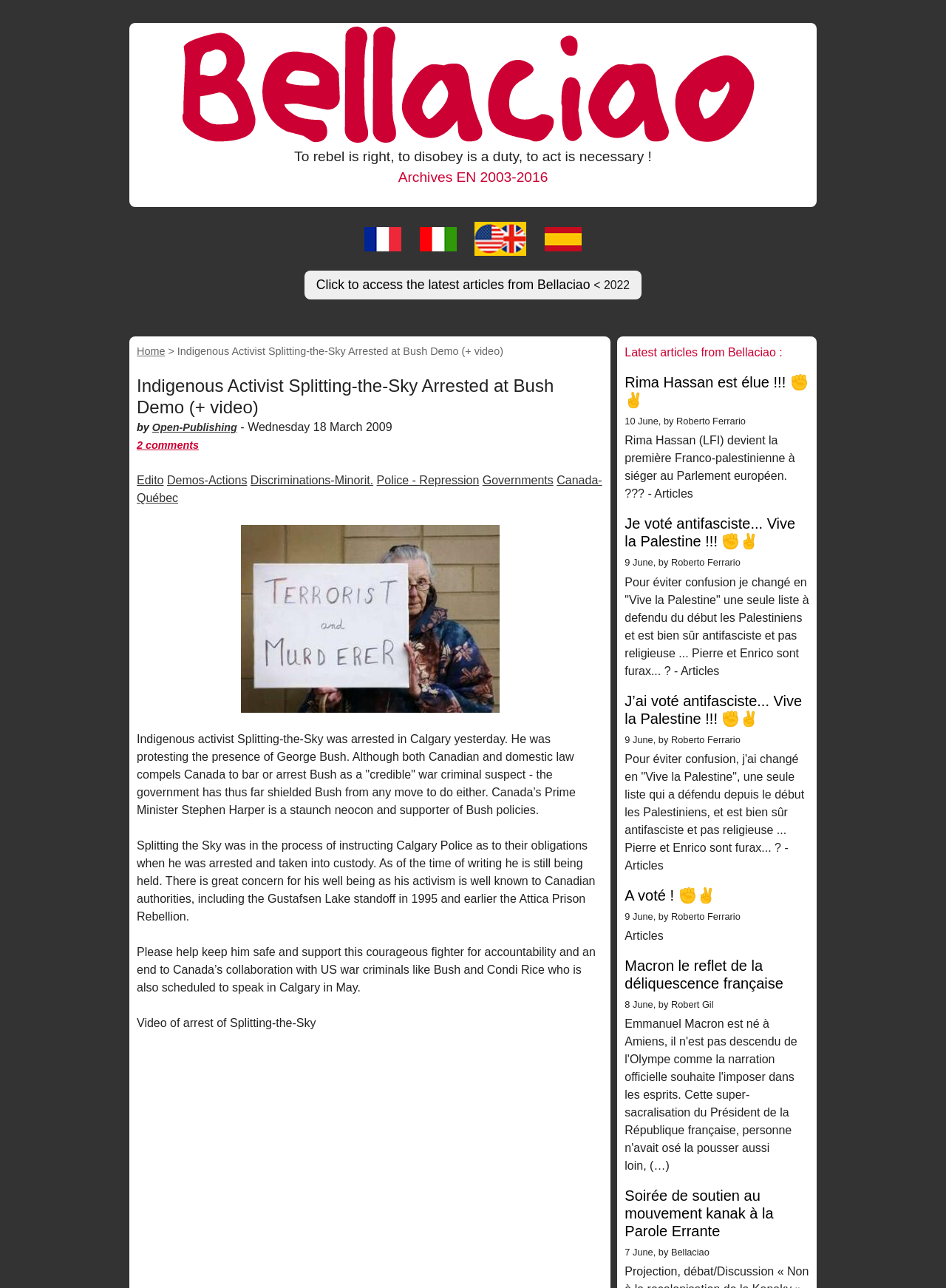Determine the bounding box coordinates of the UI element described below. Use the format (top-left x, top-left y, bottom-right x, bottom-right y) with floating point numbers between 0 and 1: Edito

[0.145, 0.368, 0.173, 0.378]